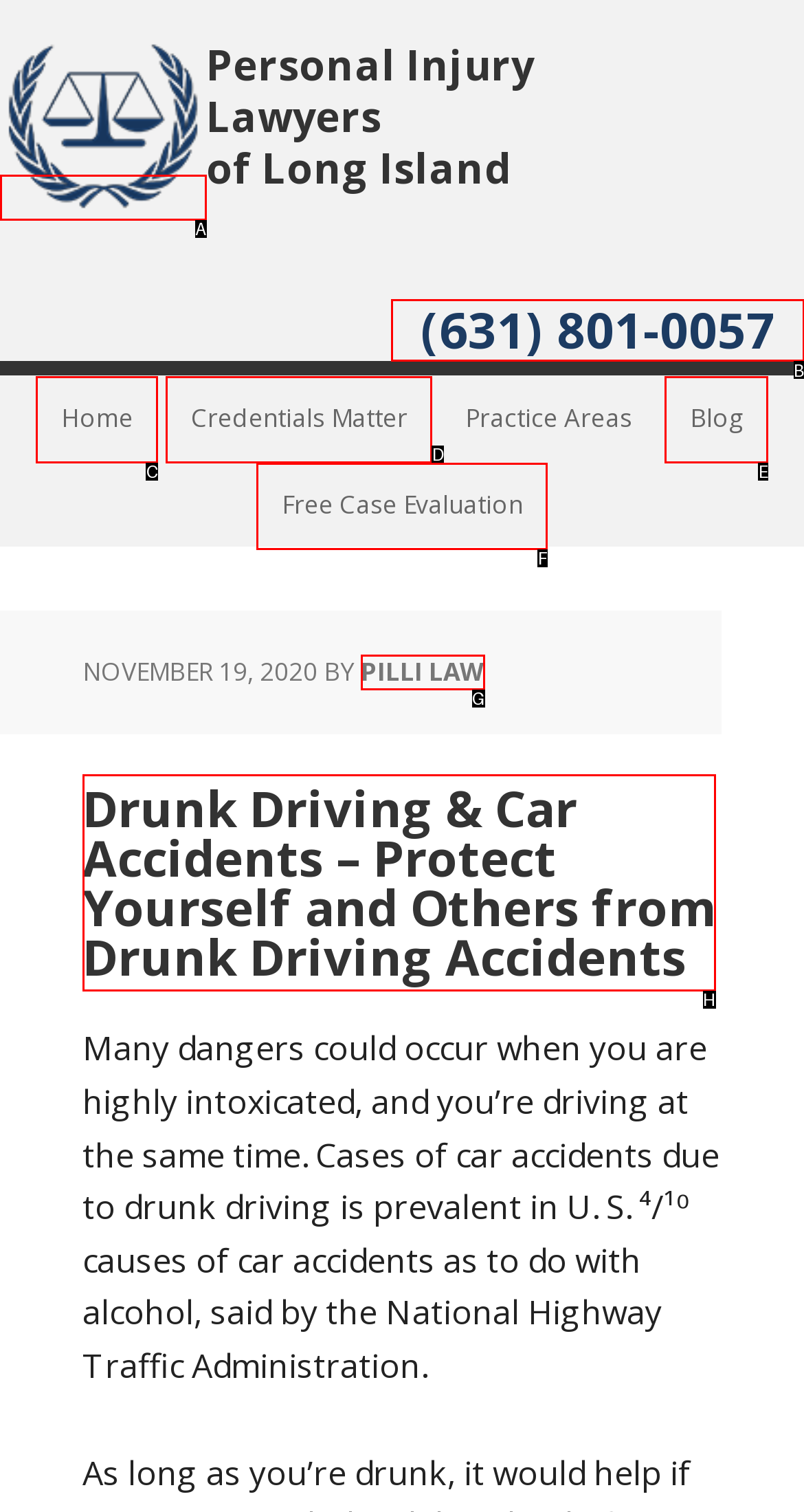To achieve the task: call the phone number, which HTML element do you need to click?
Respond with the letter of the correct option from the given choices.

B